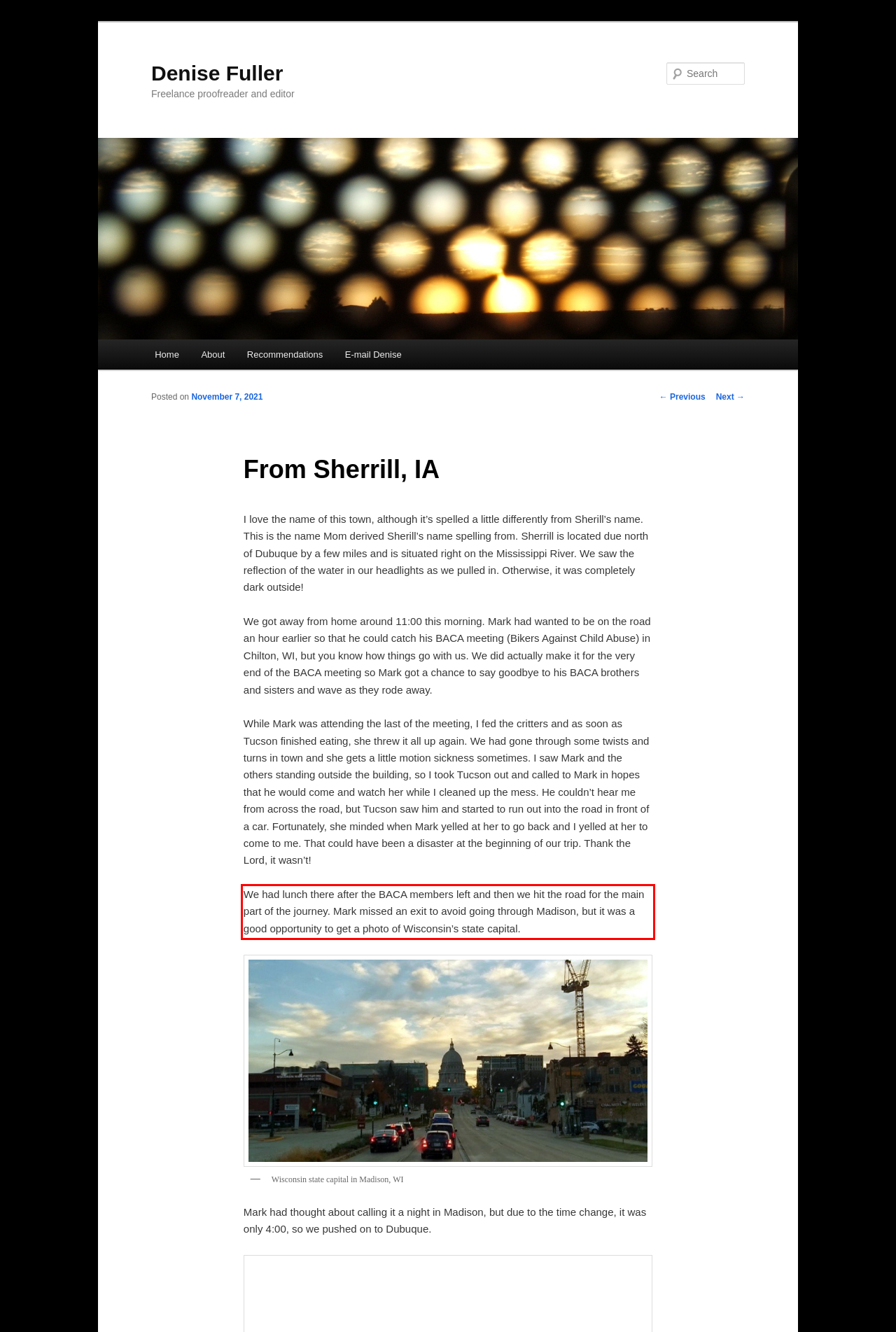Given a screenshot of a webpage with a red bounding box, extract the text content from the UI element inside the red bounding box.

We had lunch there after the BACA members left and then we hit the road for the main part of the journey. Mark missed an exit to avoid going through Madison, but it was a good opportunity to get a photo of Wisconsin’s state capital.